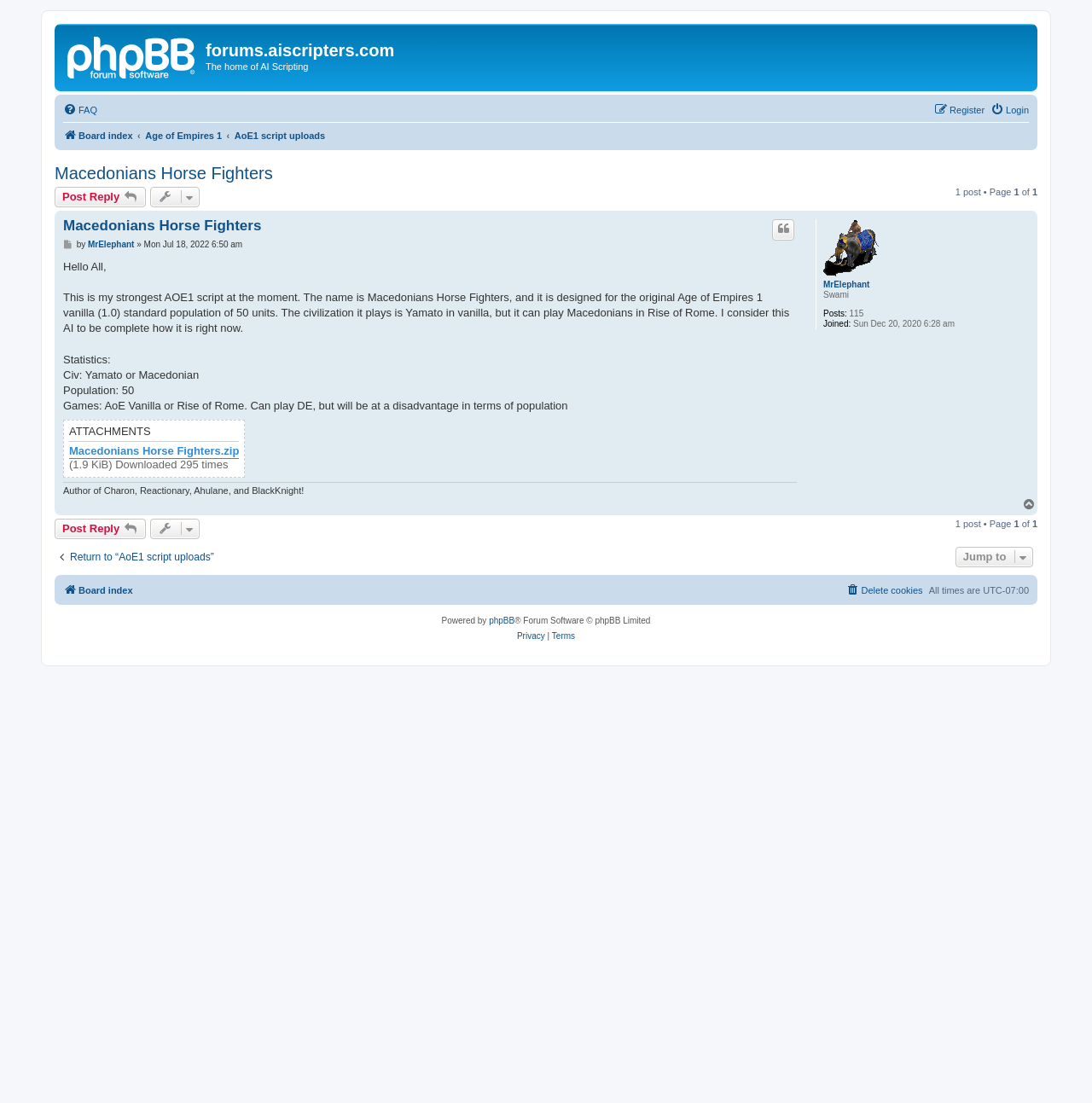Reply to the question below using a single word or brief phrase:
What is the author of the AI script?

MrElephant